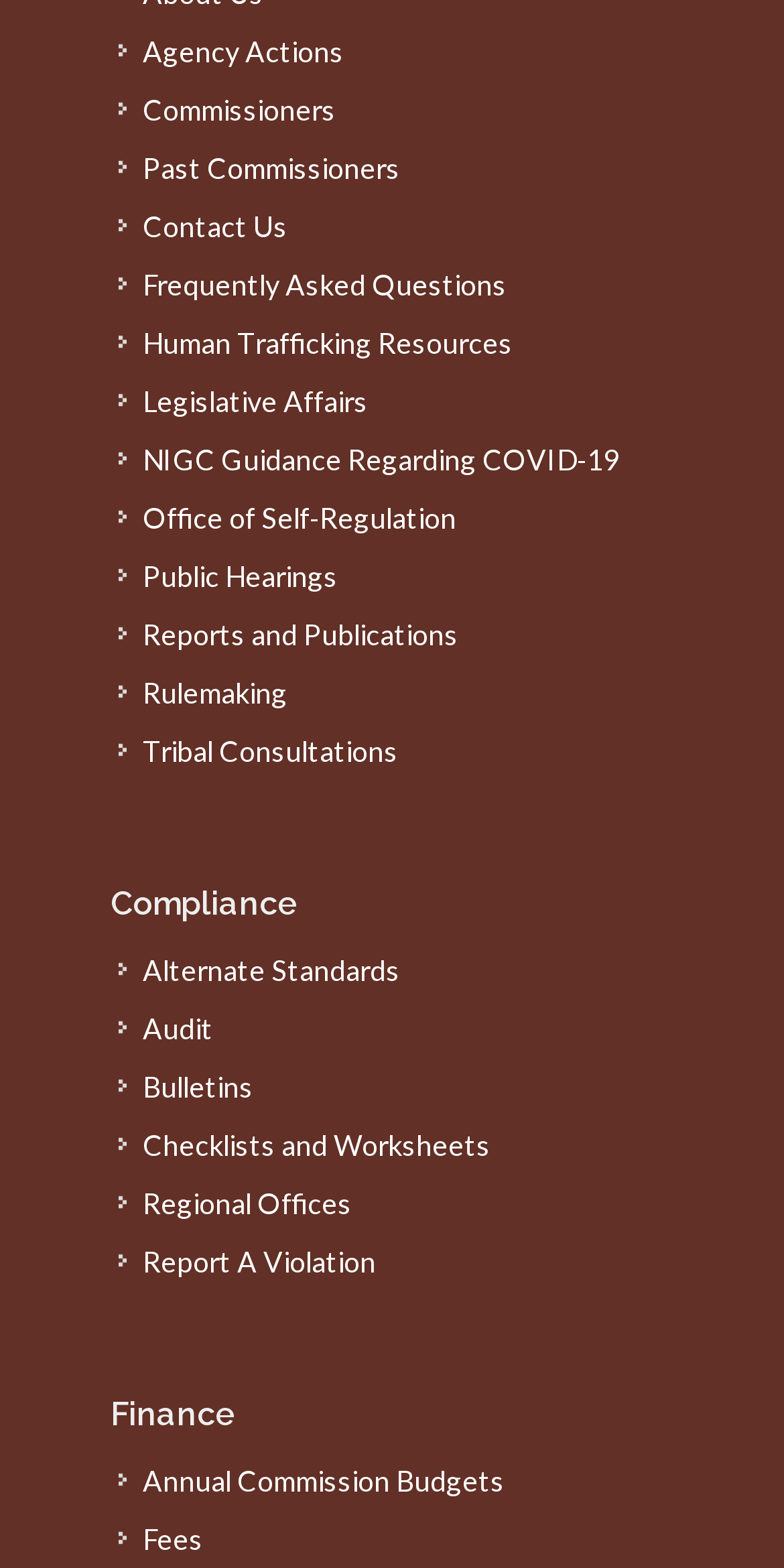Locate the bounding box of the UI element described by: "Rulemaking" in the given webpage screenshot.

[0.151, 0.428, 0.374, 0.455]